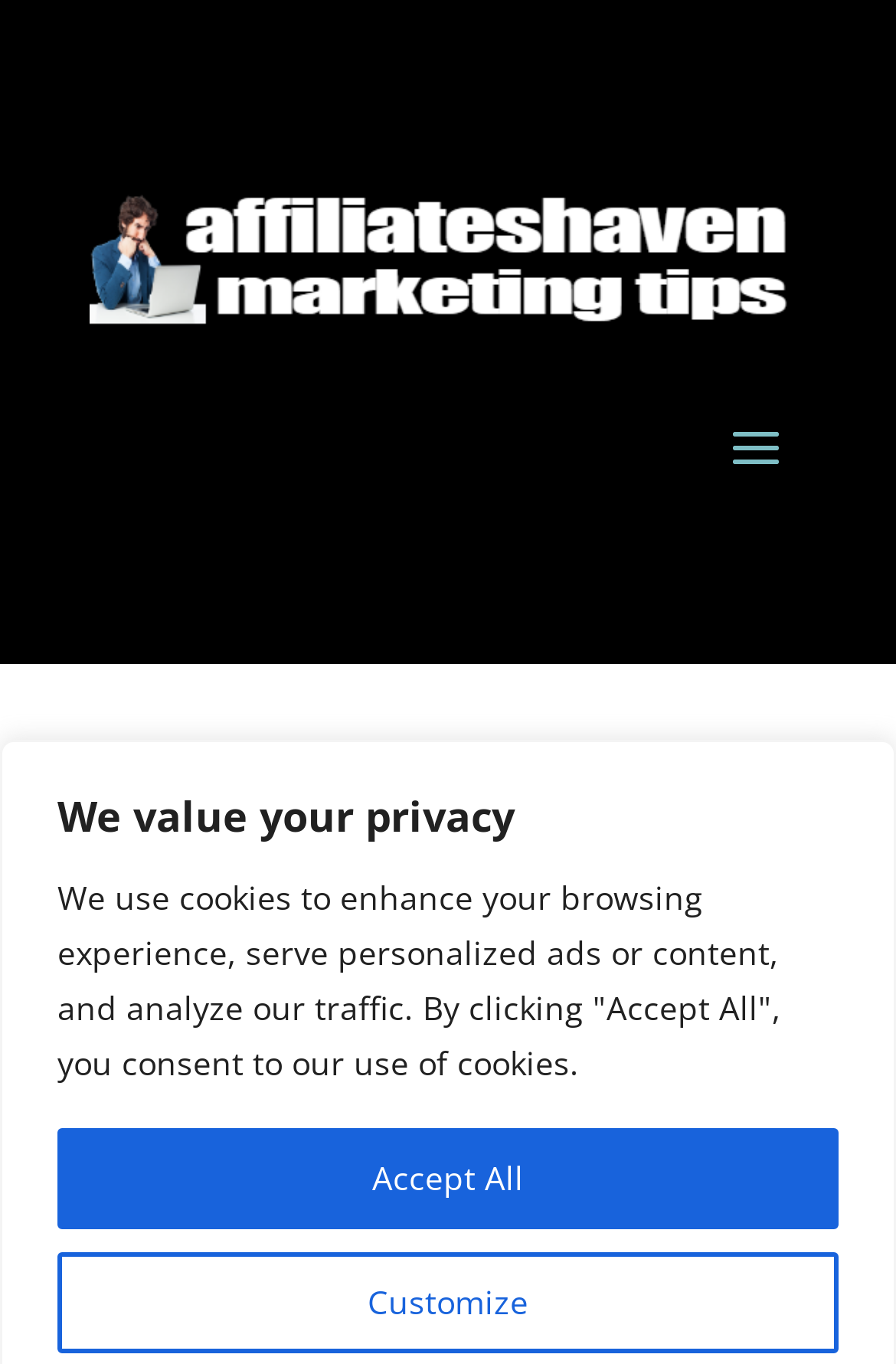What is the name of the website or organization mentioned on the webpage?
Please use the visual content to give a single word or phrase answer.

Affiliates Haven